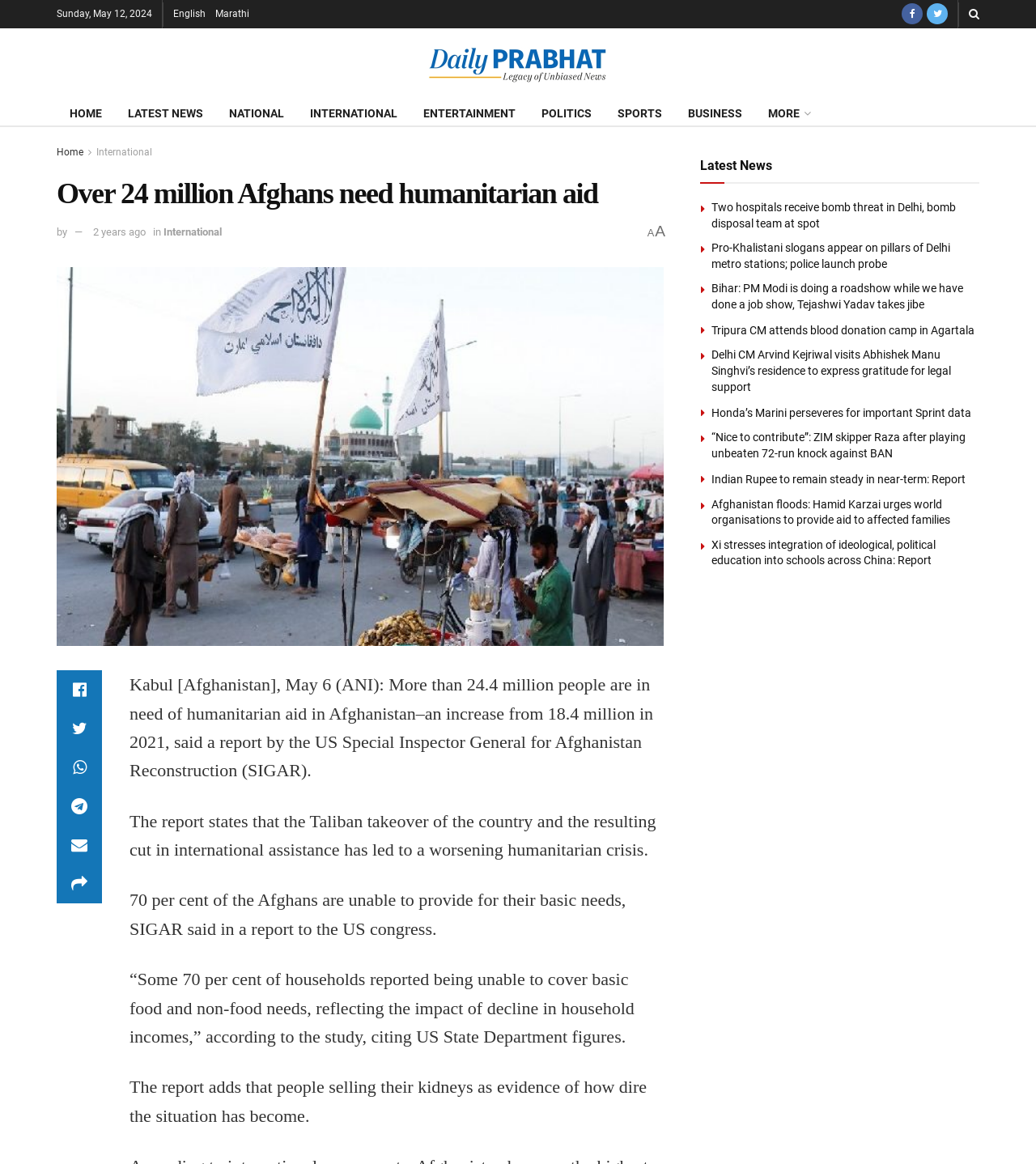Please find the bounding box coordinates of the element's region to be clicked to carry out this instruction: "Click on the 'login' link".

None